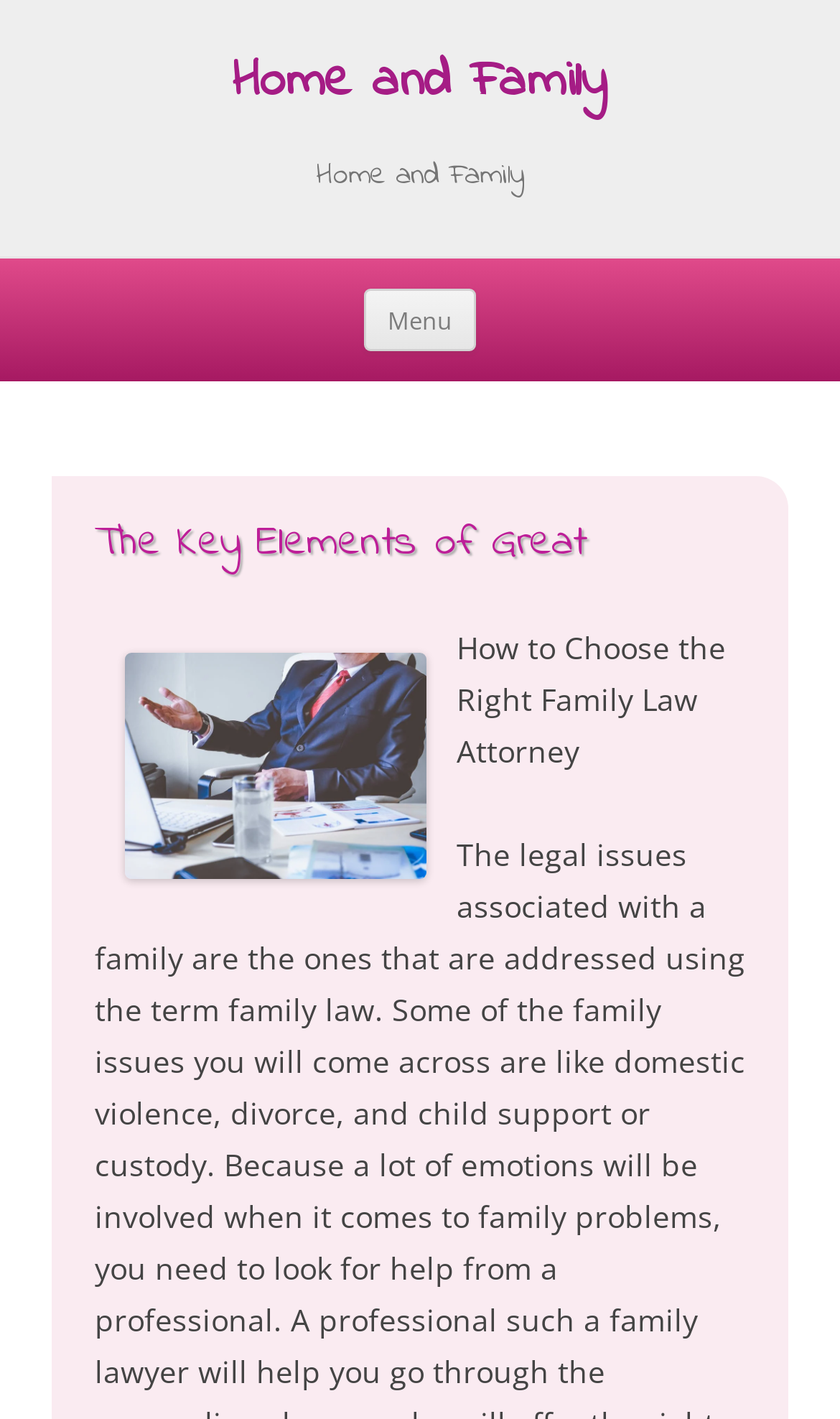Respond with a single word or short phrase to the following question: 
What is the main topic of this webpage?

Home and Family